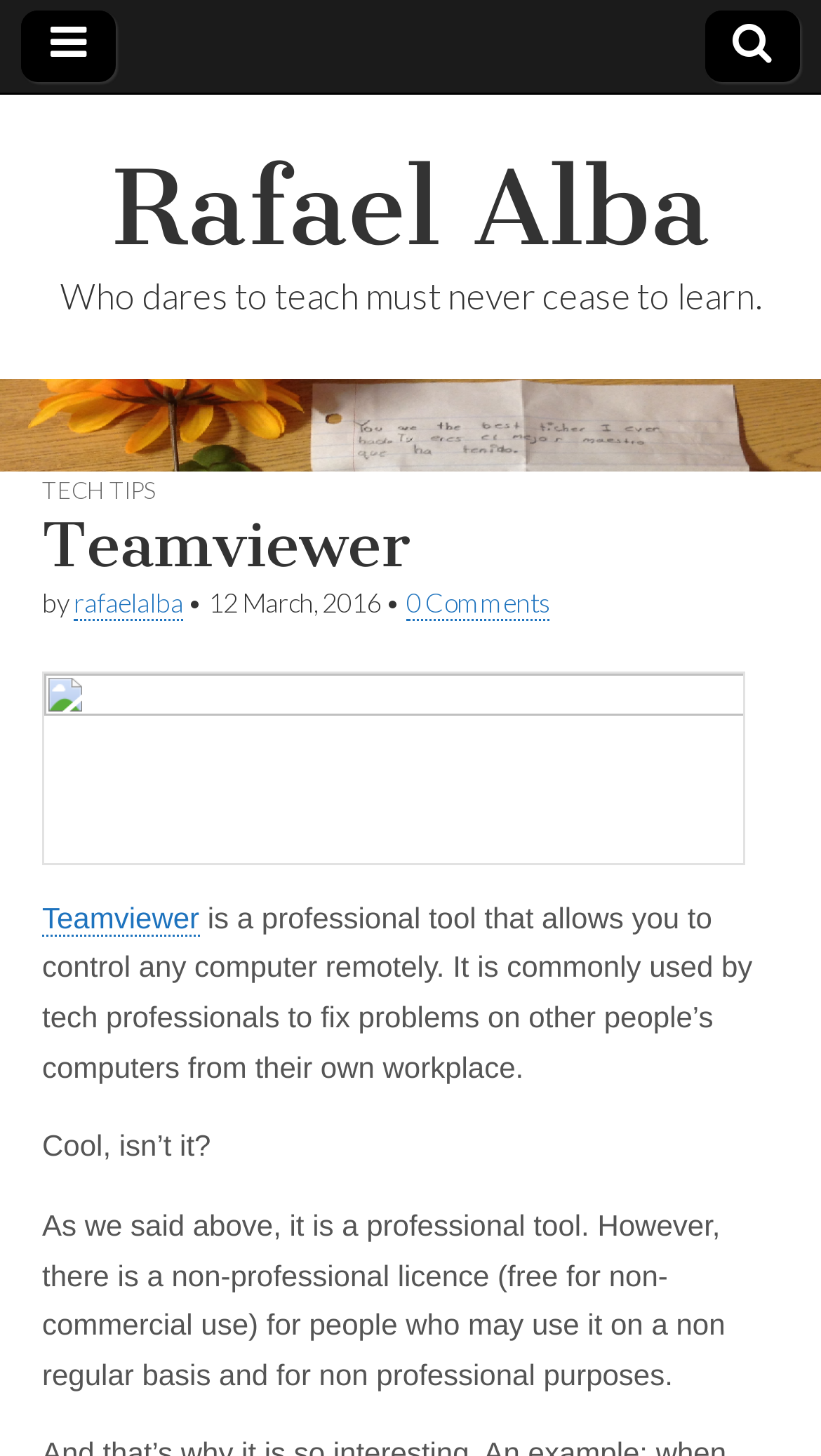What is the name of the author?
Please respond to the question with a detailed and well-explained answer.

I found the author's name by looking at the top section of the webpage, where it says 'Rafael Alba' in a prominent font. This suggests that Rafael Alba is the author of the content on this webpage.